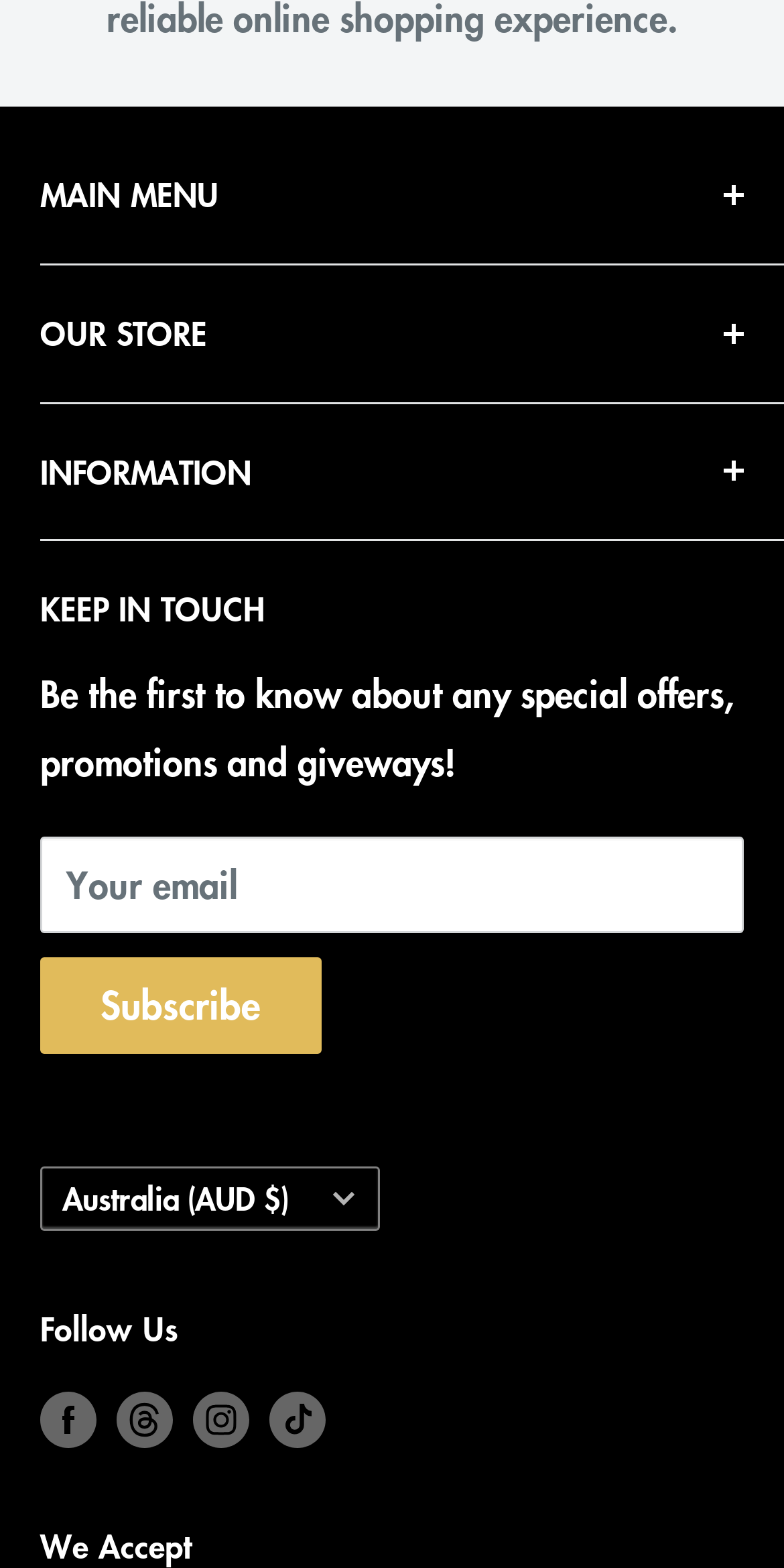What is the main menu button label?
Answer the question based on the image using a single word or a brief phrase.

MAIN MENU